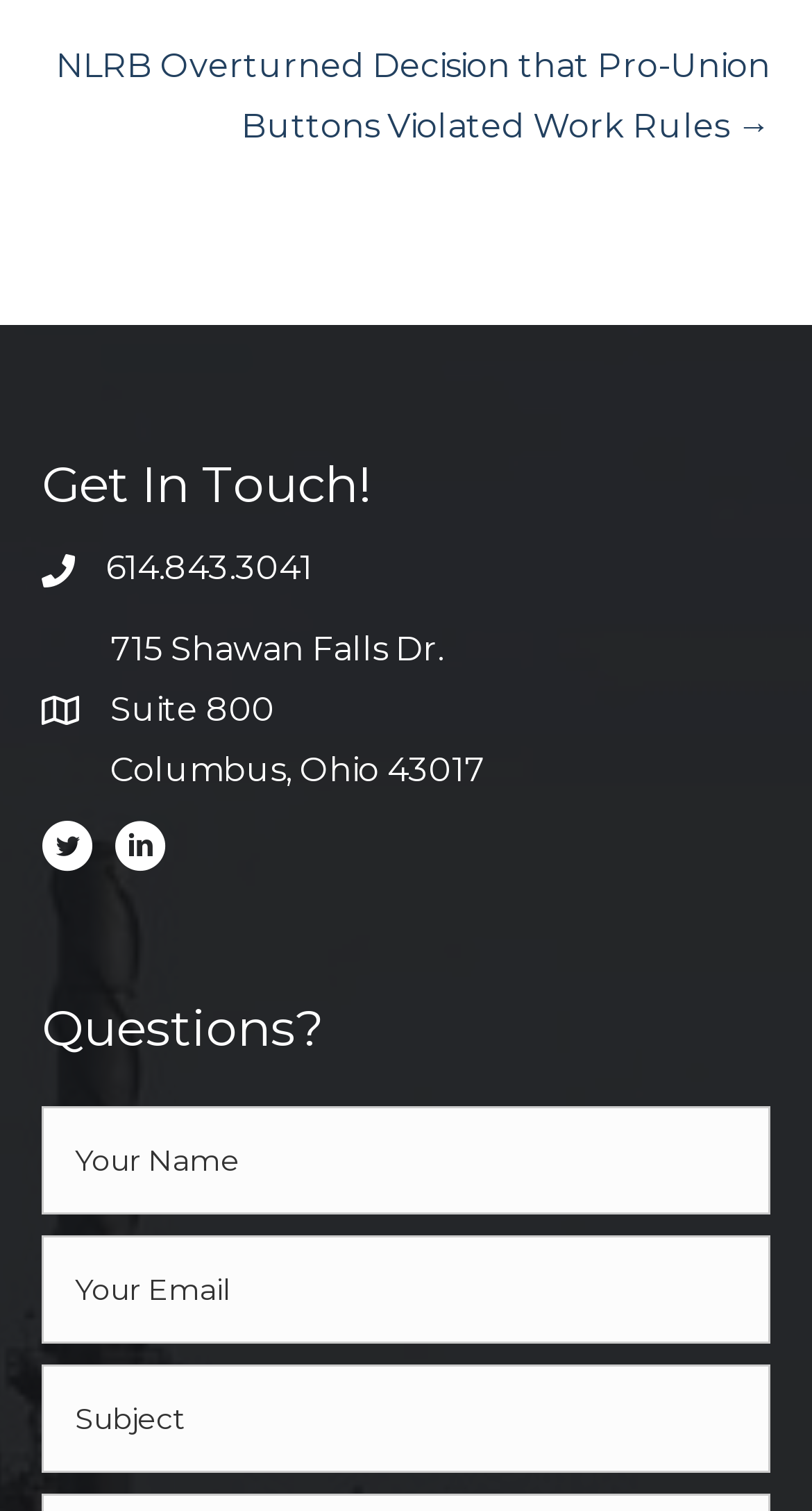Determine the bounding box coordinates of the clickable element to complete this instruction: "Click the link to read about NLRB Overturned Decision". Provide the coordinates in the format of four float numbers between 0 and 1, [left, top, right, bottom].

[0.051, 0.025, 0.949, 0.105]